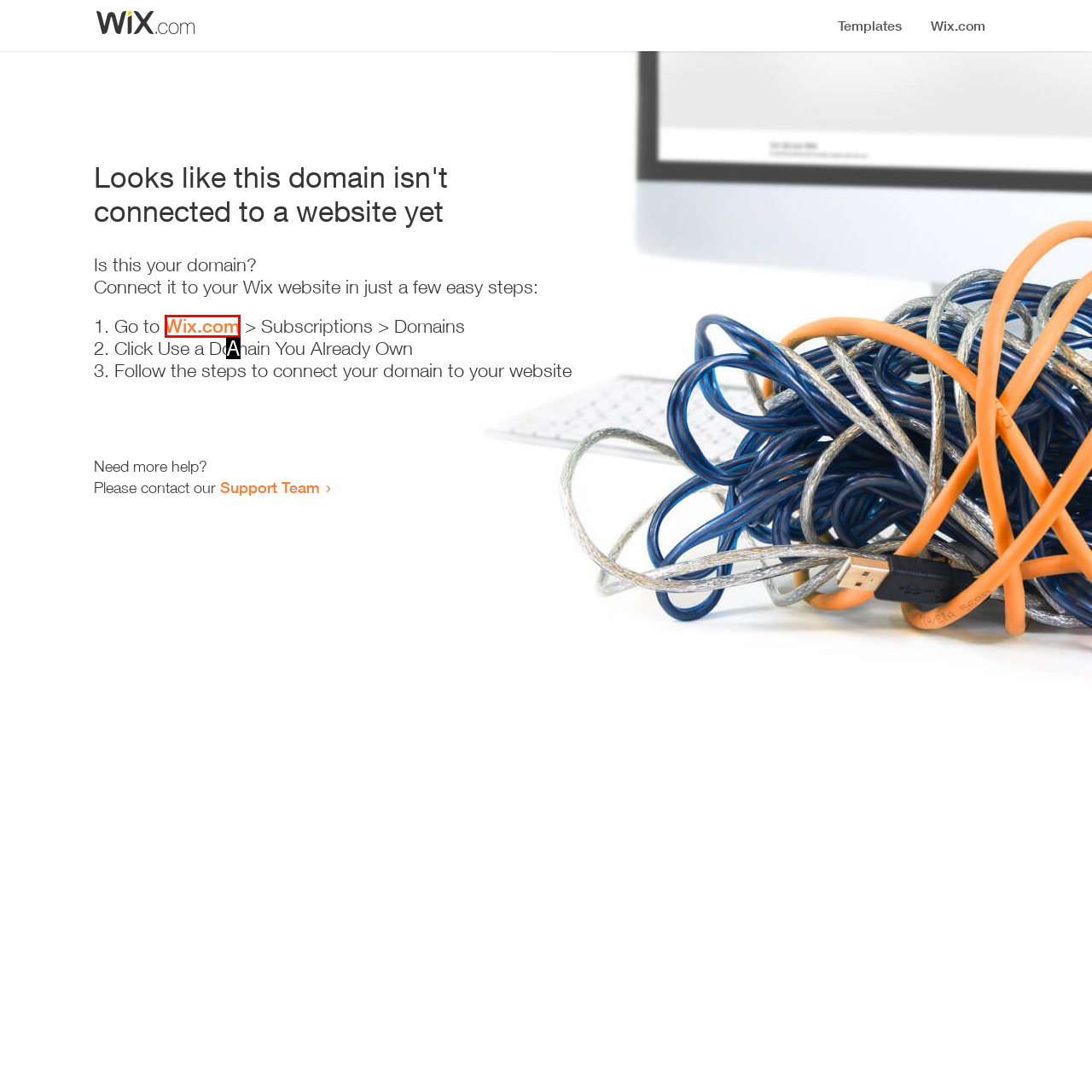Given the description: Wix.com, identify the matching HTML element. Provide the letter of the correct option.

A